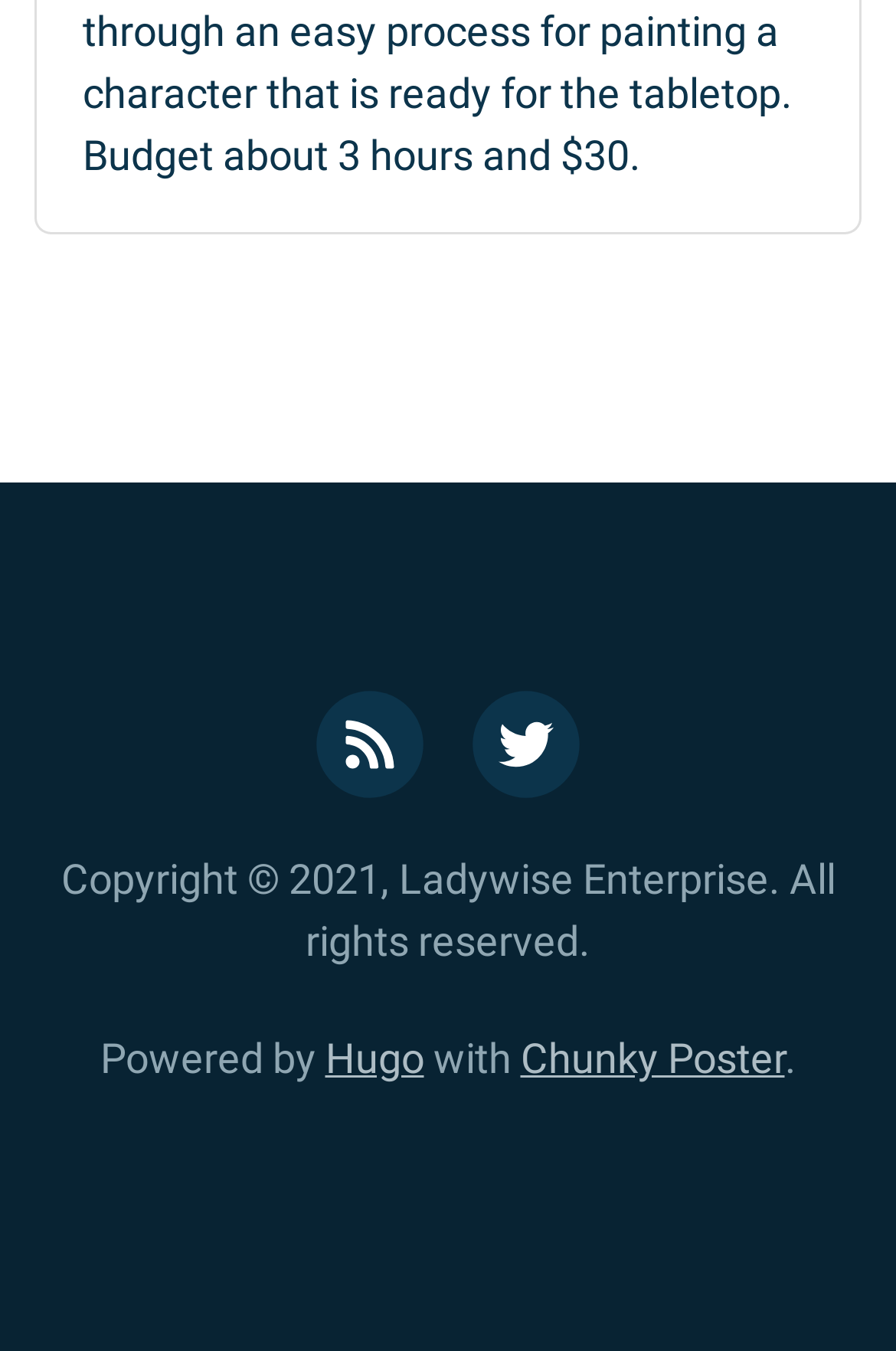What is the name of the theme?
Using the information presented in the image, please offer a detailed response to the question.

I found the theme name by looking at the link element with the text 'Chunky Poster' which is located at the bottom of the page, next to the text 'Powered by'.